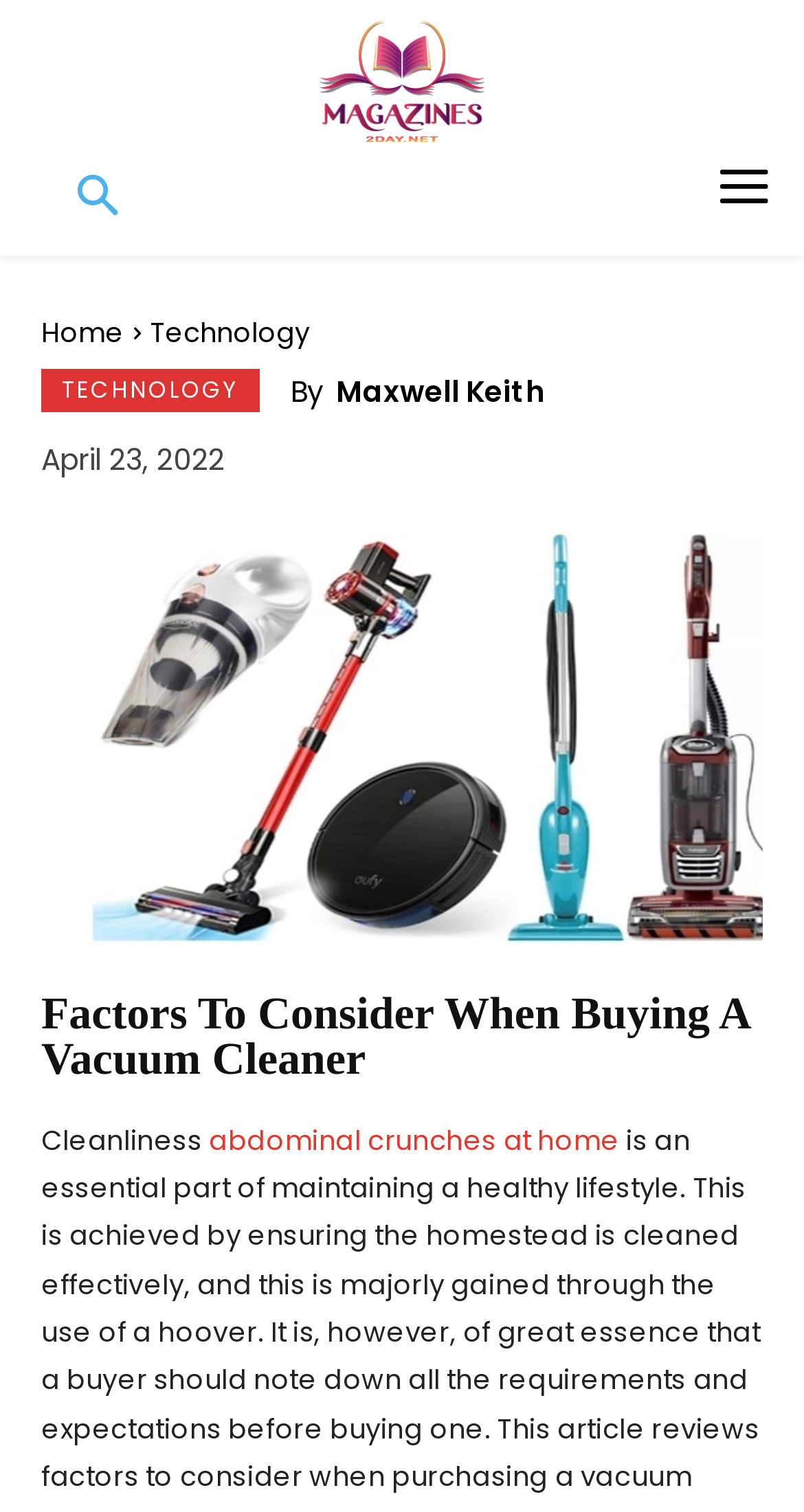What is the date of the article?
Based on the image, respond with a single word or phrase.

April 23, 2022